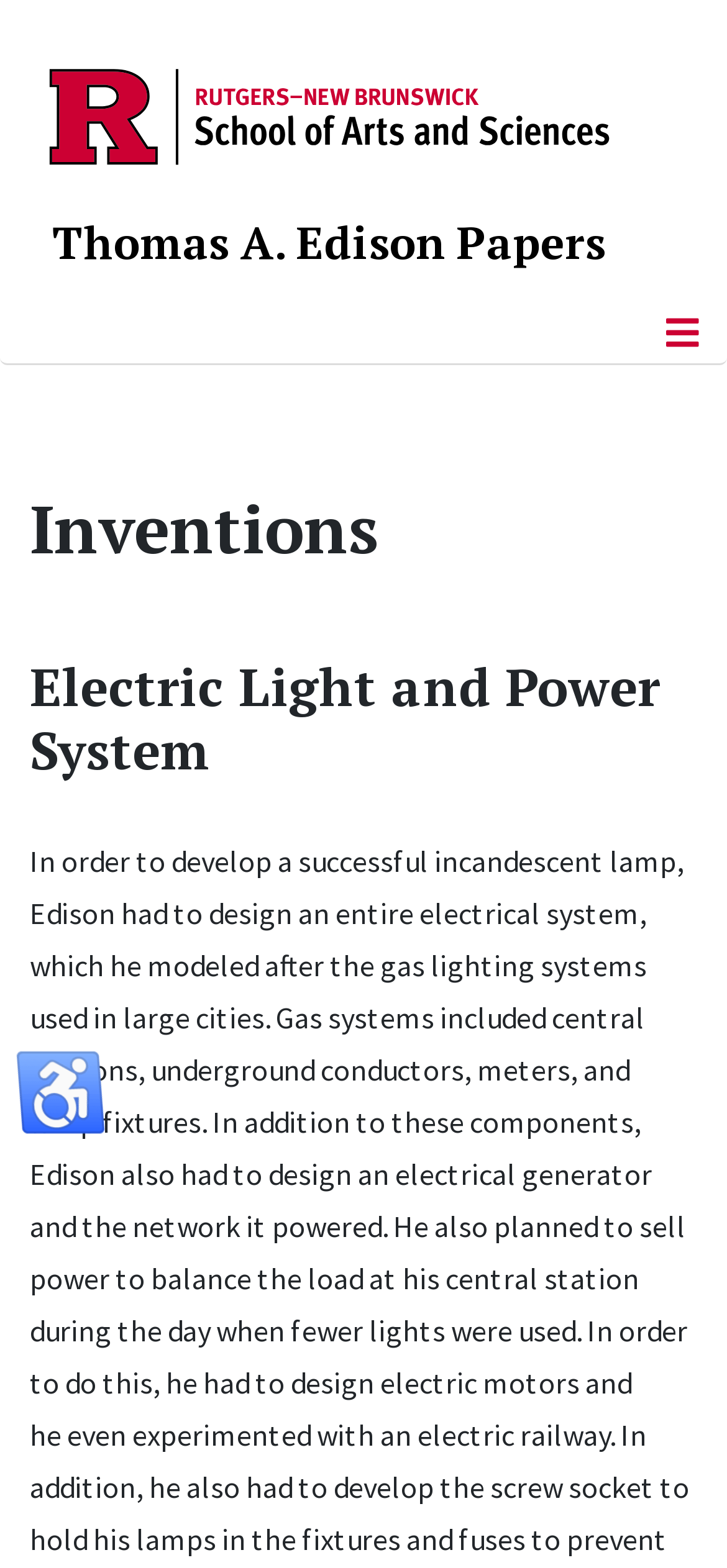Detail the features and information presented on the webpage.

The webpage is about the Thomas A. Edison Papers project, which narrates Edison's life and work through his documents. At the top left corner, there is a link to the RU Logo 2024, accompanied by an image of the same logo. Next to it, on the top center, is a link to the Thomas A. Edison Papers. 

On the top right corner, there is a button to toggle navigation, which is currently not expanded. When expanded, it controls a navigation bar with two headings: "Inventions" and "Electric Light and Power System". The "Electric Light and Power System" heading is slightly below the "Inventions" heading.

At the bottom of the page, there is a link to "Back to Top", which allows users to quickly navigate to the top of the webpage. Above this link, there is a generic element labeled "Reset", which is positioned roughly in the middle of the page.